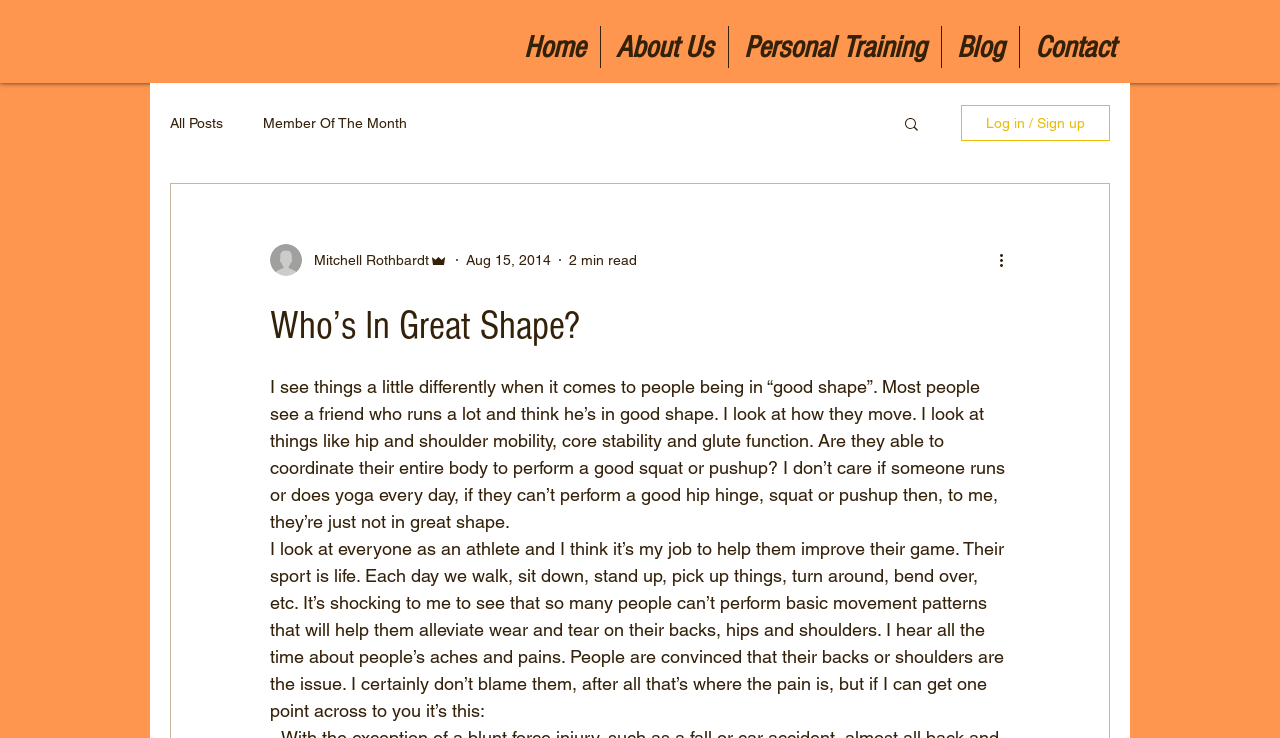Highlight the bounding box coordinates of the element that should be clicked to carry out the following instruction: "Click on the 'Home' link". The coordinates must be given as four float numbers ranging from 0 to 1, i.e., [left, top, right, bottom].

[0.398, 0.035, 0.469, 0.092]